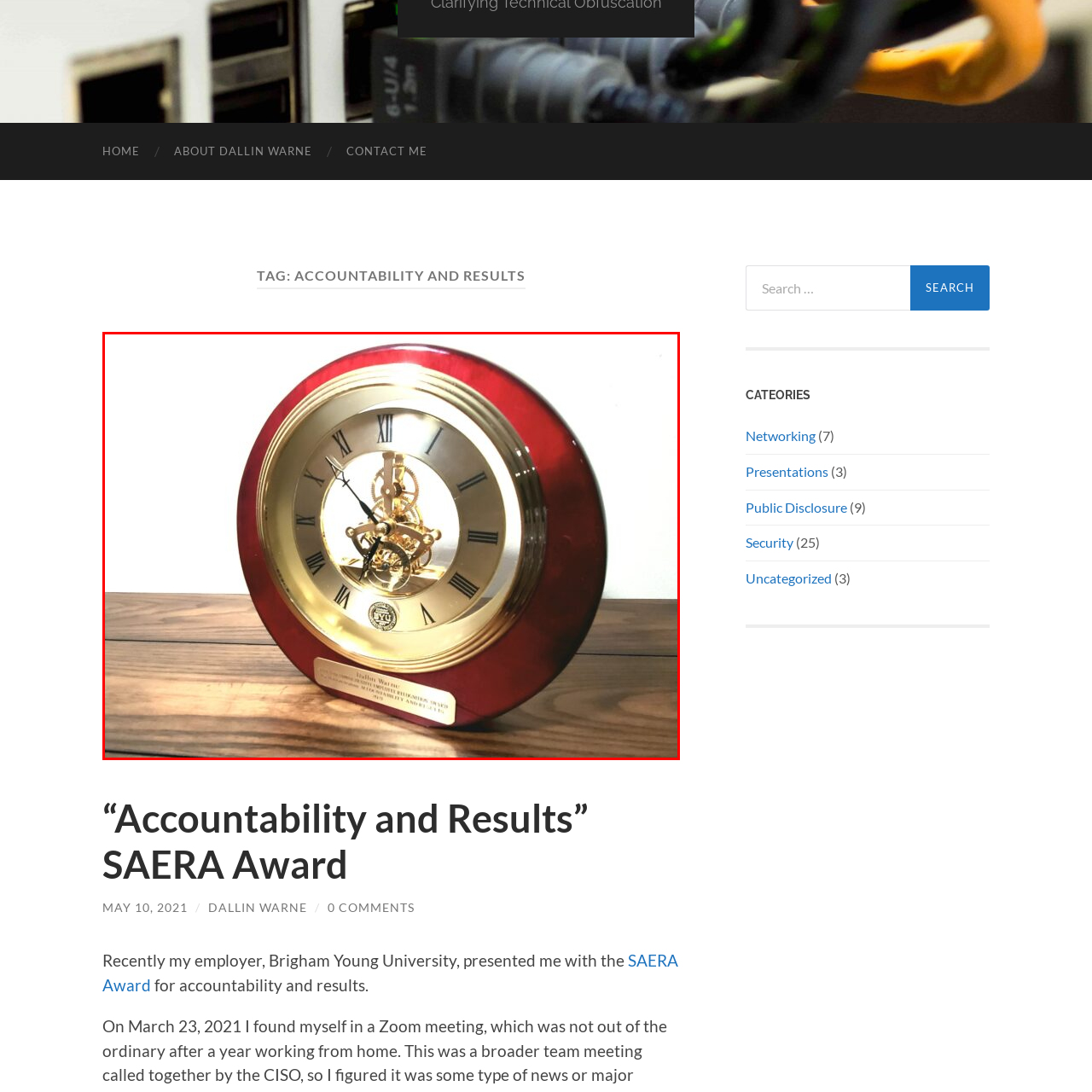Check the image marked by the red frame and reply to the question using one word or phrase:
What type of numerals are used on the clock face?

Roman